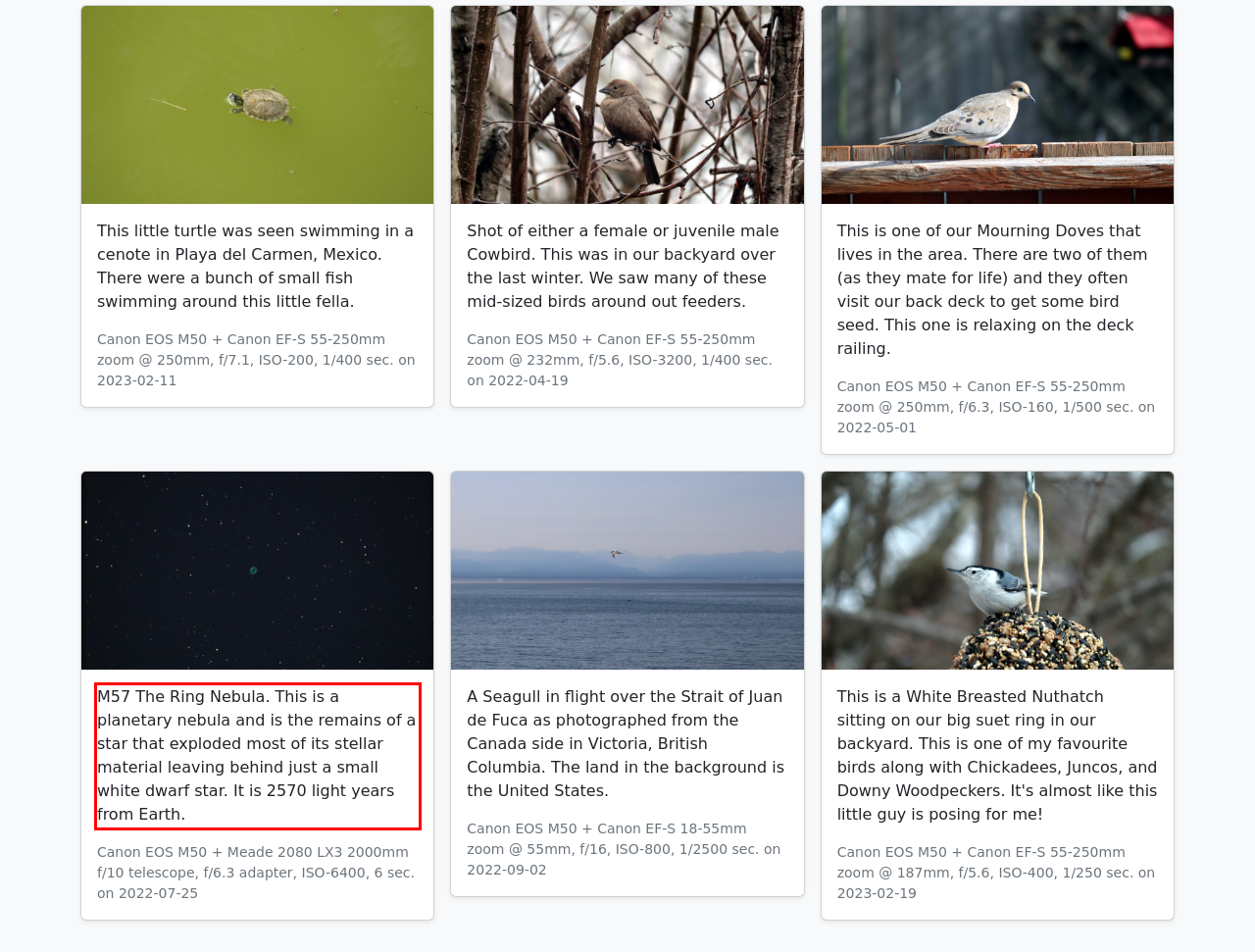Given the screenshot of the webpage, identify the red bounding box, and recognize the text content inside that red bounding box.

M57 The Ring Nebula. This is a planetary nebula and is the remains of a star that exploded most of its stellar material leaving behind just a small white dwarf star. It is 2570 light years from Earth.